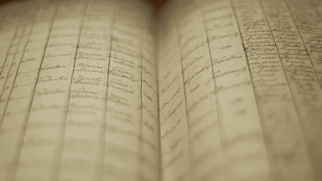What is the purpose of the Genealogy Meetup event?
Based on the image, respond with a single word or phrase.

Share research tips and support